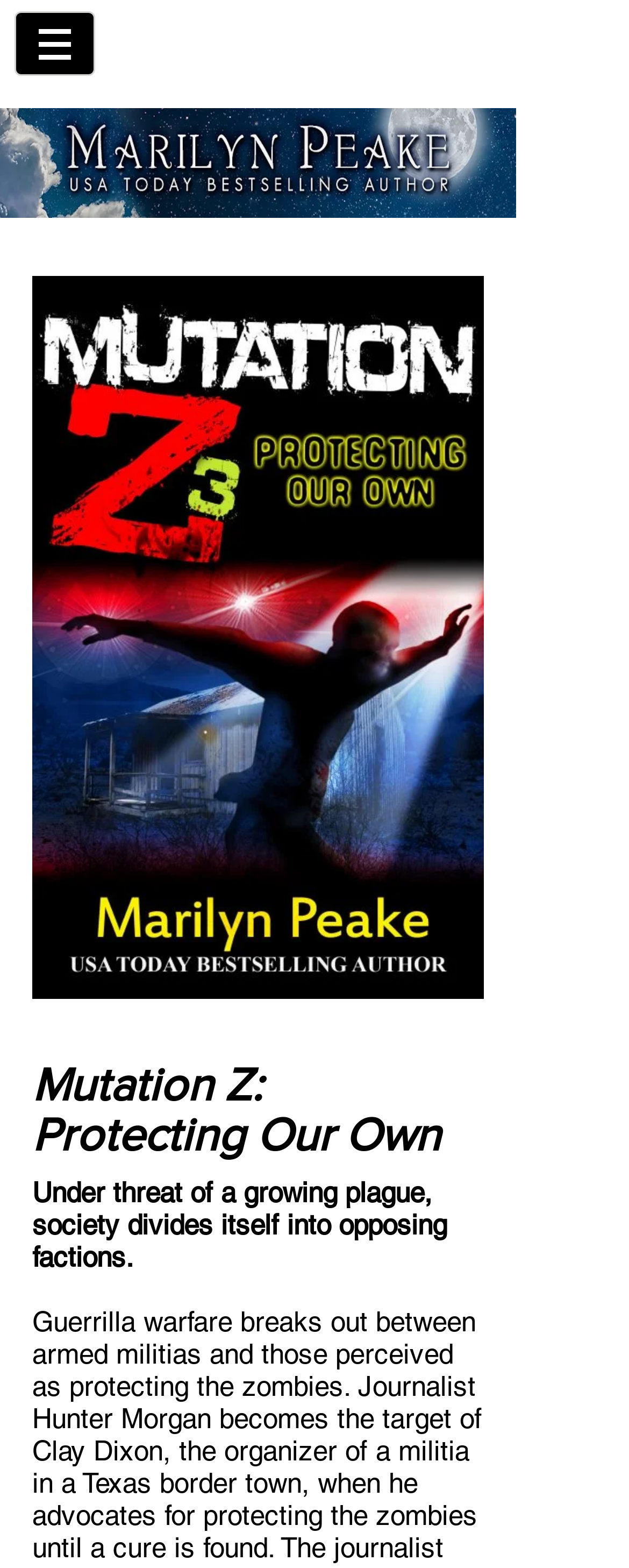Create an elaborate caption that covers all aspects of the webpage.

The webpage is about "Mutation Z: Protecting Our Own" by marilynpeakeauthor. At the top of the page, there is a large image, "2017-513 Website Header980x199 02_edited.jpg", spanning almost the entire width of the page. Below this image, on the left side, is a navigation menu labeled "Site" with a button that has a popup menu. The button is accompanied by a small image.

To the right of the navigation menu, there is a prominent image, "Mutation Z3 - Protecting Our Own USA Today Medium.jpg", which takes up a significant portion of the page. Above this image, there is a heading that reads "Mutation Z: Protecting Our Own". 

Below the heading, there is a paragraph of text that summarizes the story, stating that "Under threat of a growing plague, society divides itself into opposing factions." This text is positioned near the bottom of the page, above the midpoint.